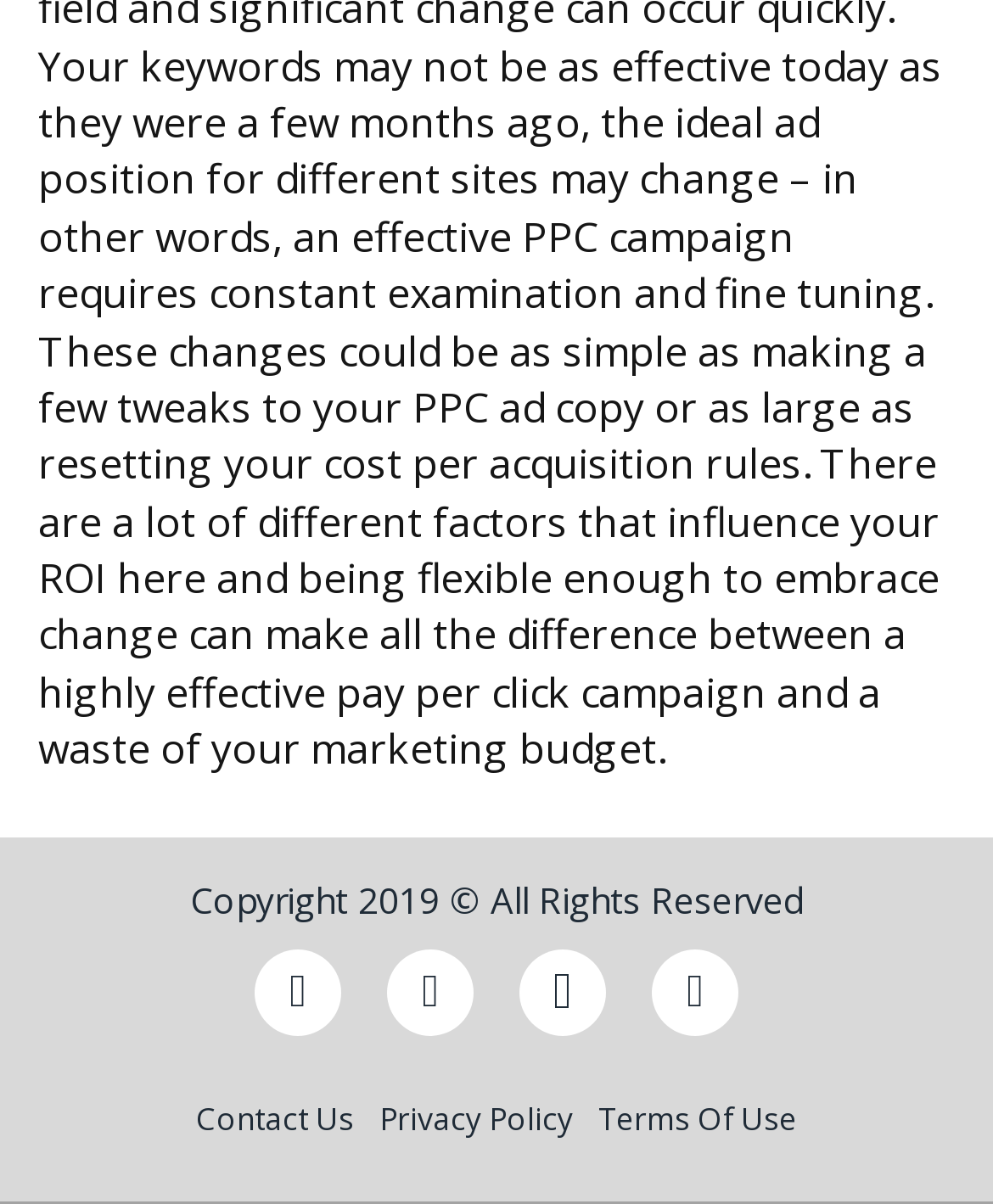Identify the bounding box of the HTML element described as: "Terms Of Use".

[0.603, 0.913, 0.803, 0.949]